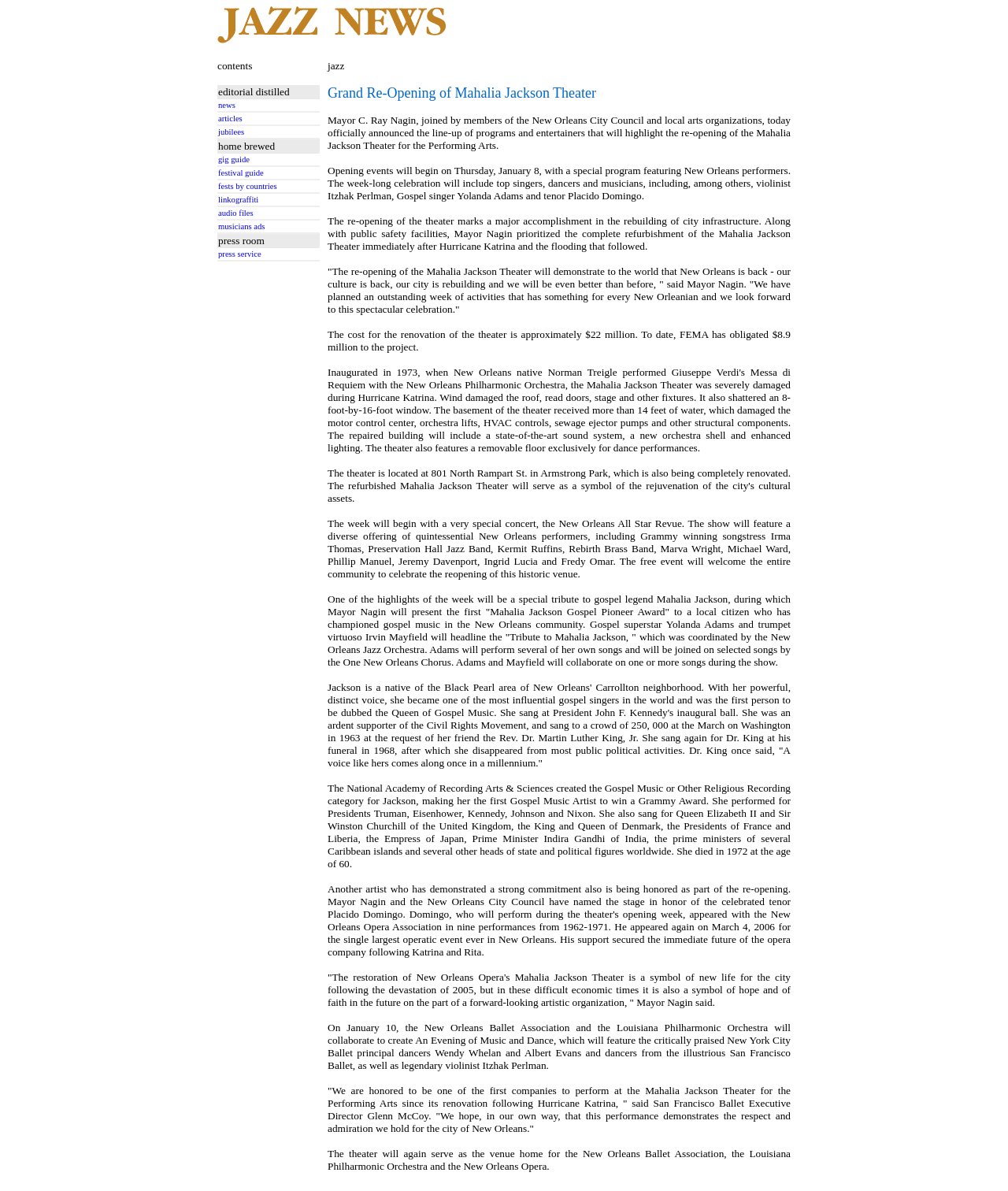Locate the bounding box of the UI element defined by this description: "musicians ads". The coordinates should be given as four float numbers between 0 and 1, formatted as [left, top, right, bottom].

[0.216, 0.187, 0.316, 0.194]